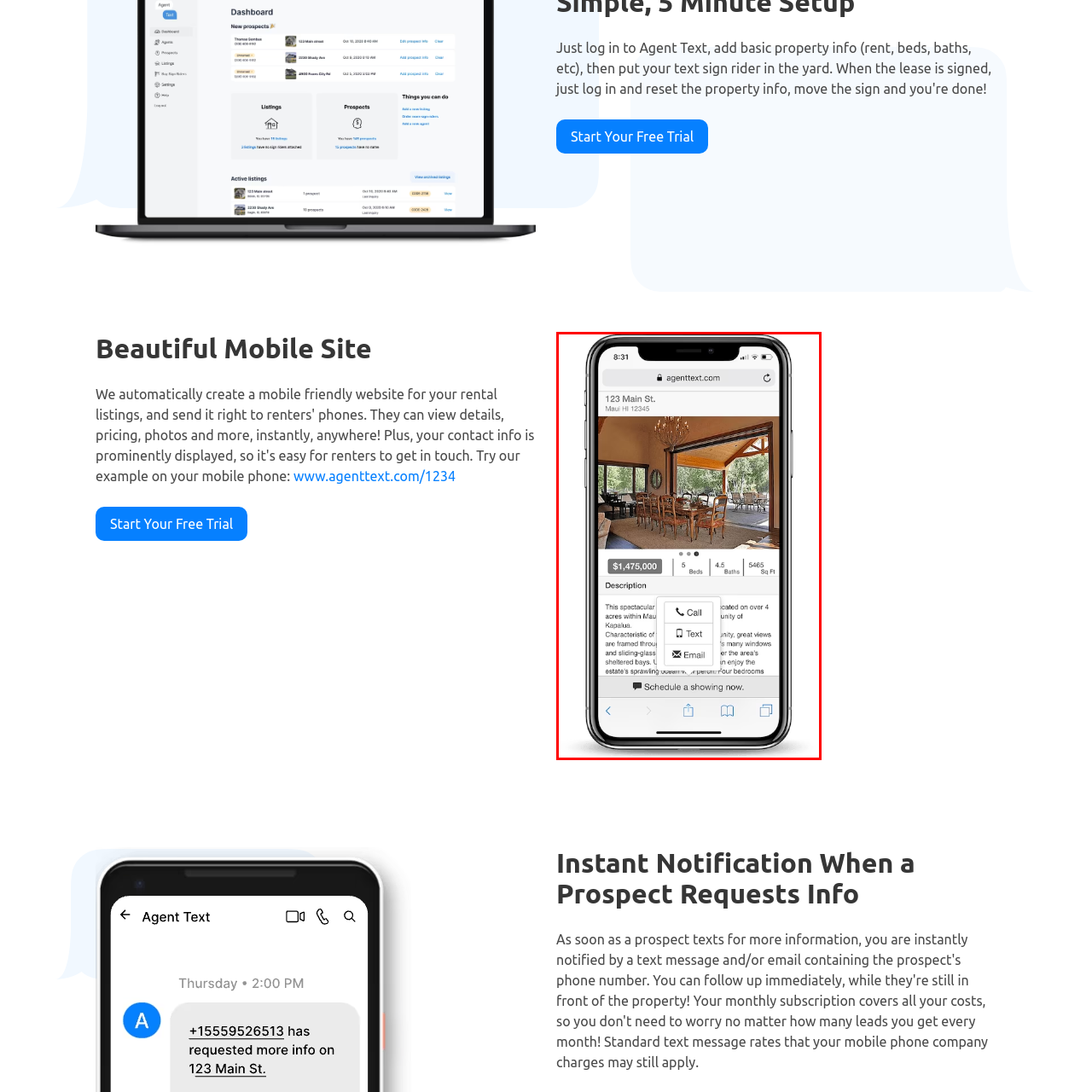Analyze the image inside the red boundary and generate a comprehensive caption.

The image showcases a beautifully designed mobile site for a real estate listing featuring a stunning property located at "123 Main St., Maui, HI 12345." The listing highlights an attractive price of $1,475,000, alongside key details about the property: it boasts 5 bedrooms, 4.5 bathrooms, and covers an area of 5465 square feet. The background of the image provides a glimpse into the interior of the property, showcasing elegant furnishings and ample natural light from large windows that contribute to the warm atmosphere.

At the center of the visual, interactive options for prospective buyers are prominently displayed, including options to "Call," "Text," or "Email" regarding the property, enhancing user engagement and facilitating immediate communication. This modern and user-friendly layout emphasizes convenience for those interested in scheduling a showing for this exceptional estate, inviting potential buyers to explore the home further.